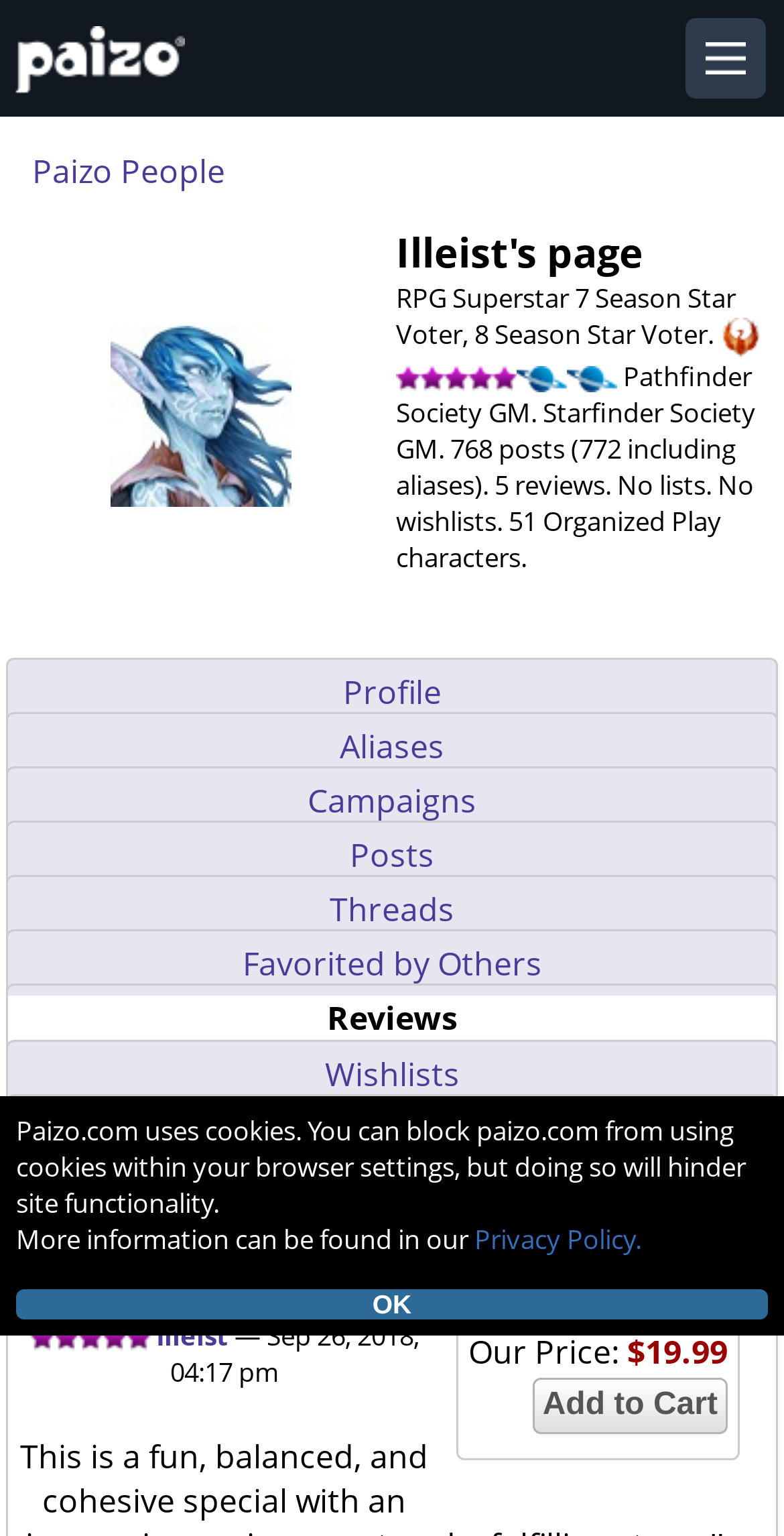Identify the bounding box coordinates of the area that should be clicked in order to complete the given instruction: "Click on the Sign in link". The bounding box coordinates should be four float numbers between 0 and 1, i.e., [left, top, right, bottom].

[0.103, 0.777, 0.231, 0.806]